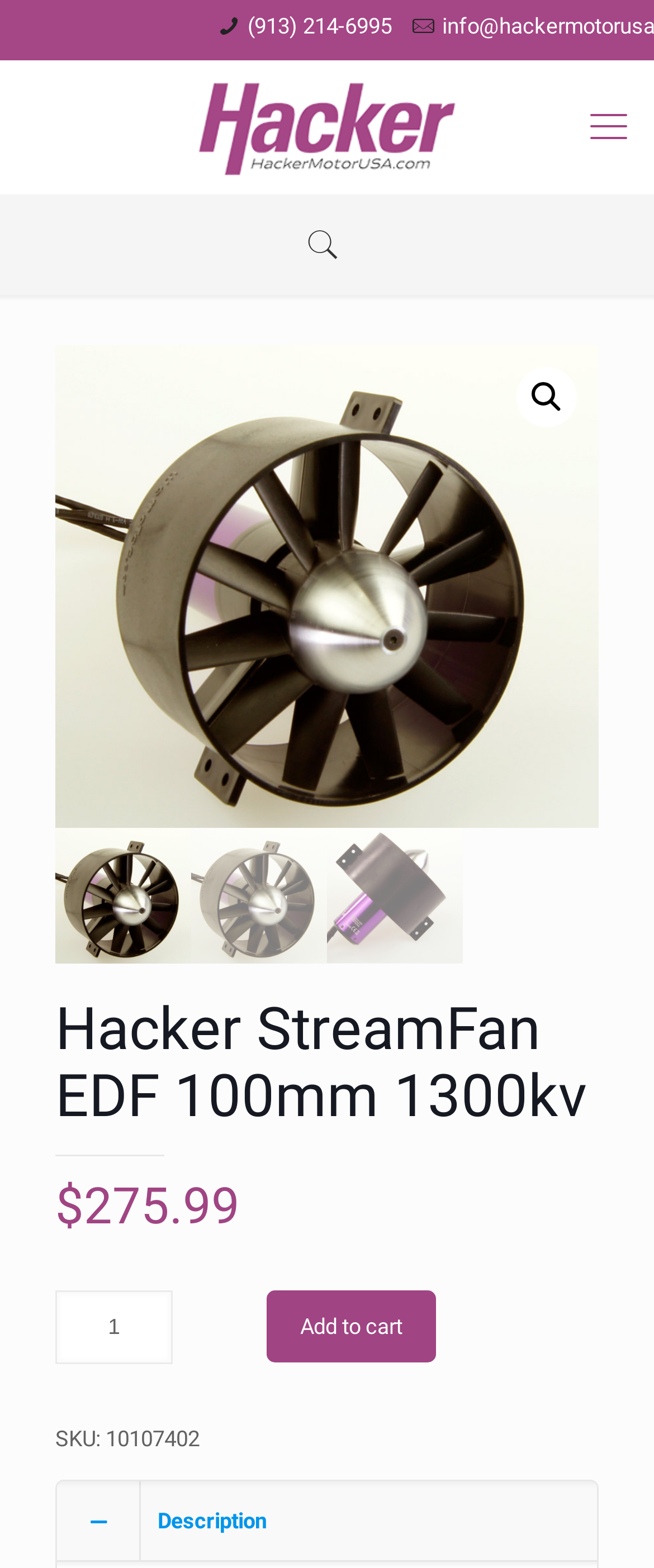What is the function of the button below the product price?
Please describe in detail the information shown in the image to answer the question.

The function of the button is to add the product to the user's cart. This is inferred from the text on the button, which says 'Add to cart'.